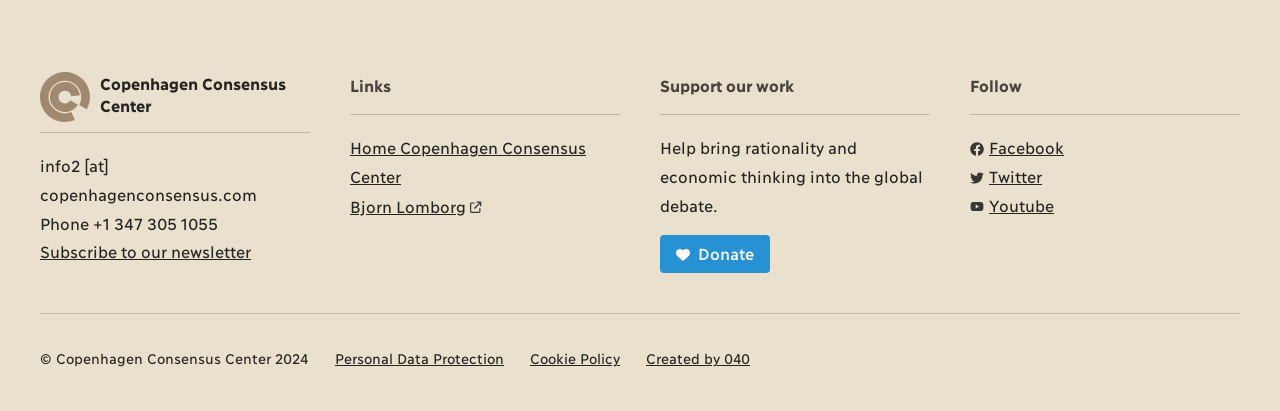What is the phone number of Copenhagen Consensus Center?
Please provide a detailed and thorough answer to the question.

I found the phone number by looking at the StaticText element with the text 'Phone +1 347 305 1055' located at [0.031, 0.517, 0.17, 0.563].